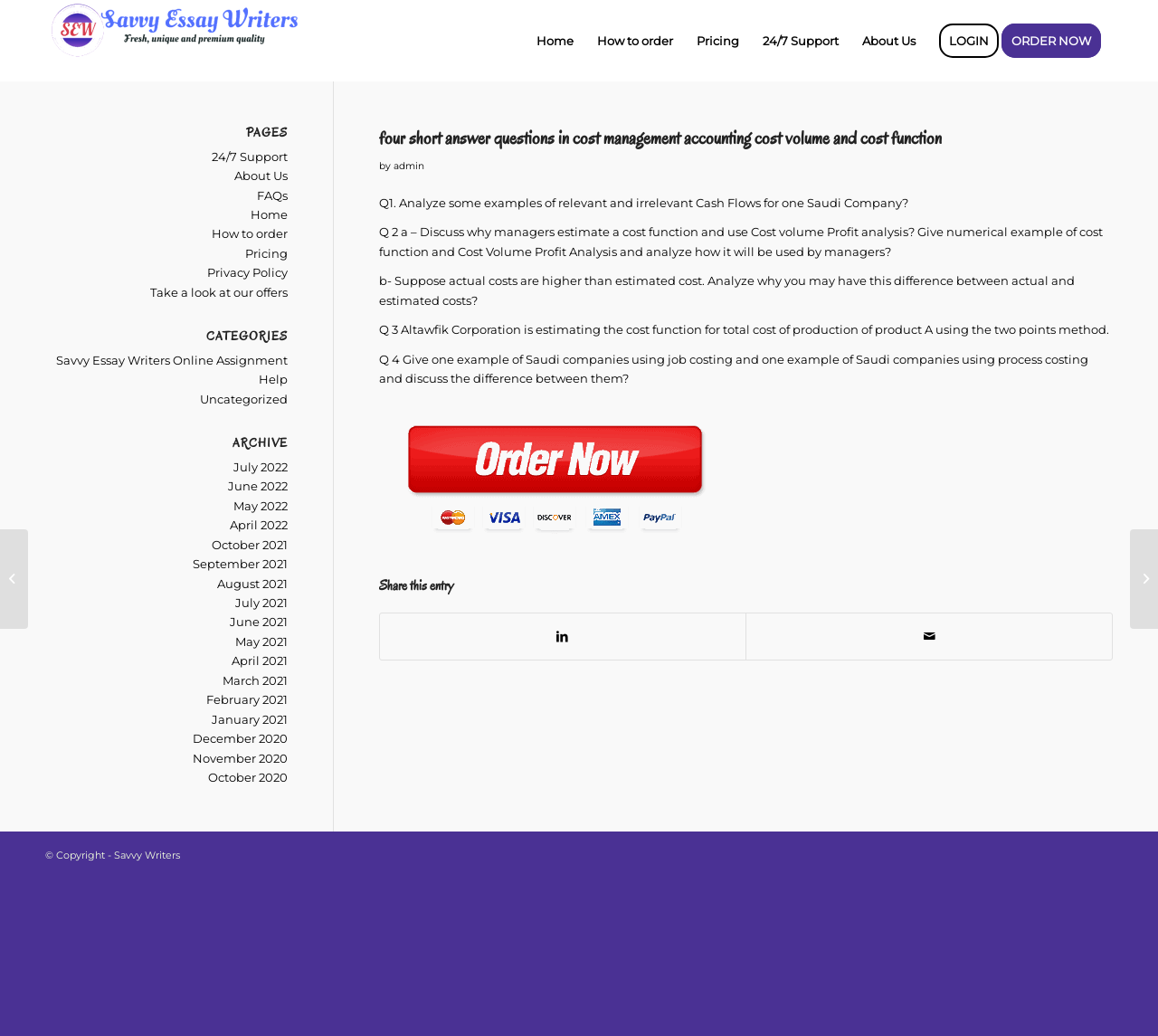Locate and generate the text content of the webpage's heading.

four short answer questions in cost management accounting cost volume and cost function